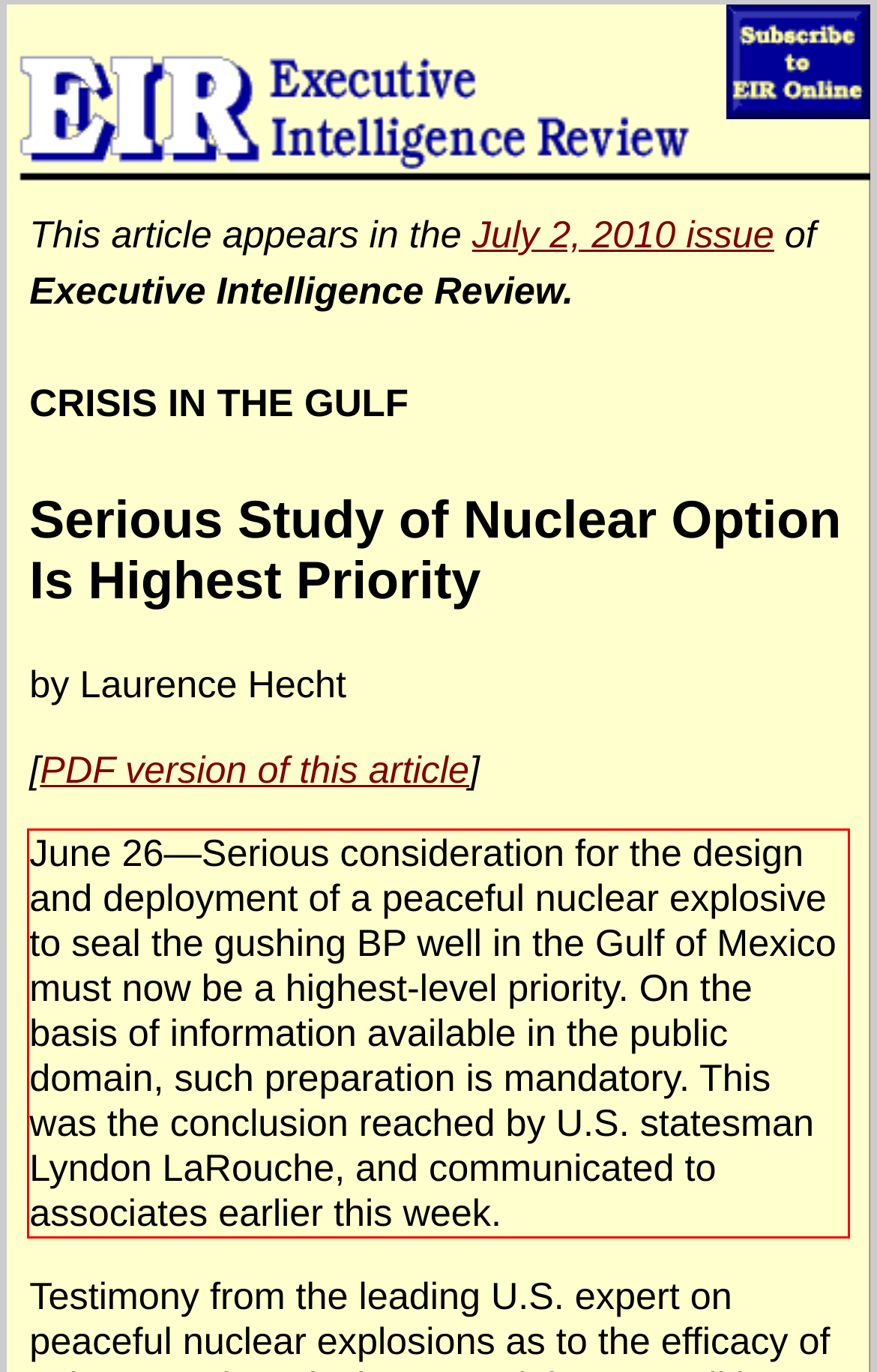By examining the provided screenshot of a webpage, recognize the text within the red bounding box and generate its text content.

June 26—Serious consideration for the design and deployment of a peaceful nuclear explosive to seal the gushing BP well in the Gulf of Mexico must now be a highest-level priority. On the basis of information available in the public domain, such preparation is mandatory. This was the conclusion reached by U.S. statesman Lyndon LaRouche, and communicated to associates earlier this week.